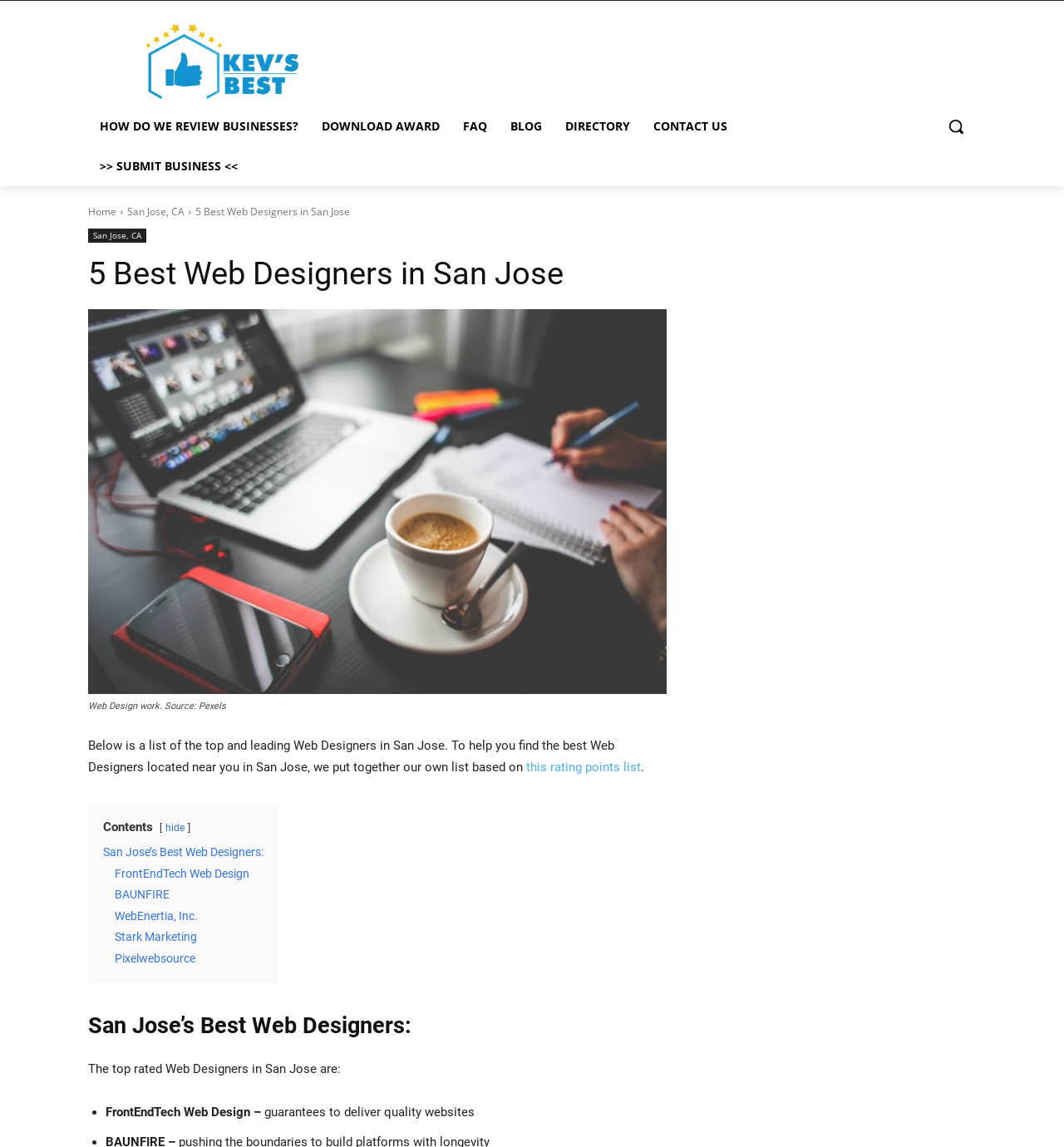Locate the bounding box coordinates of the element to click to perform the following action: 'Visit 'FrontEndTech Web Design''. The coordinates should be given as four float values between 0 and 1, in the form of [left, top, right, bottom].

[0.108, 0.756, 0.234, 0.767]